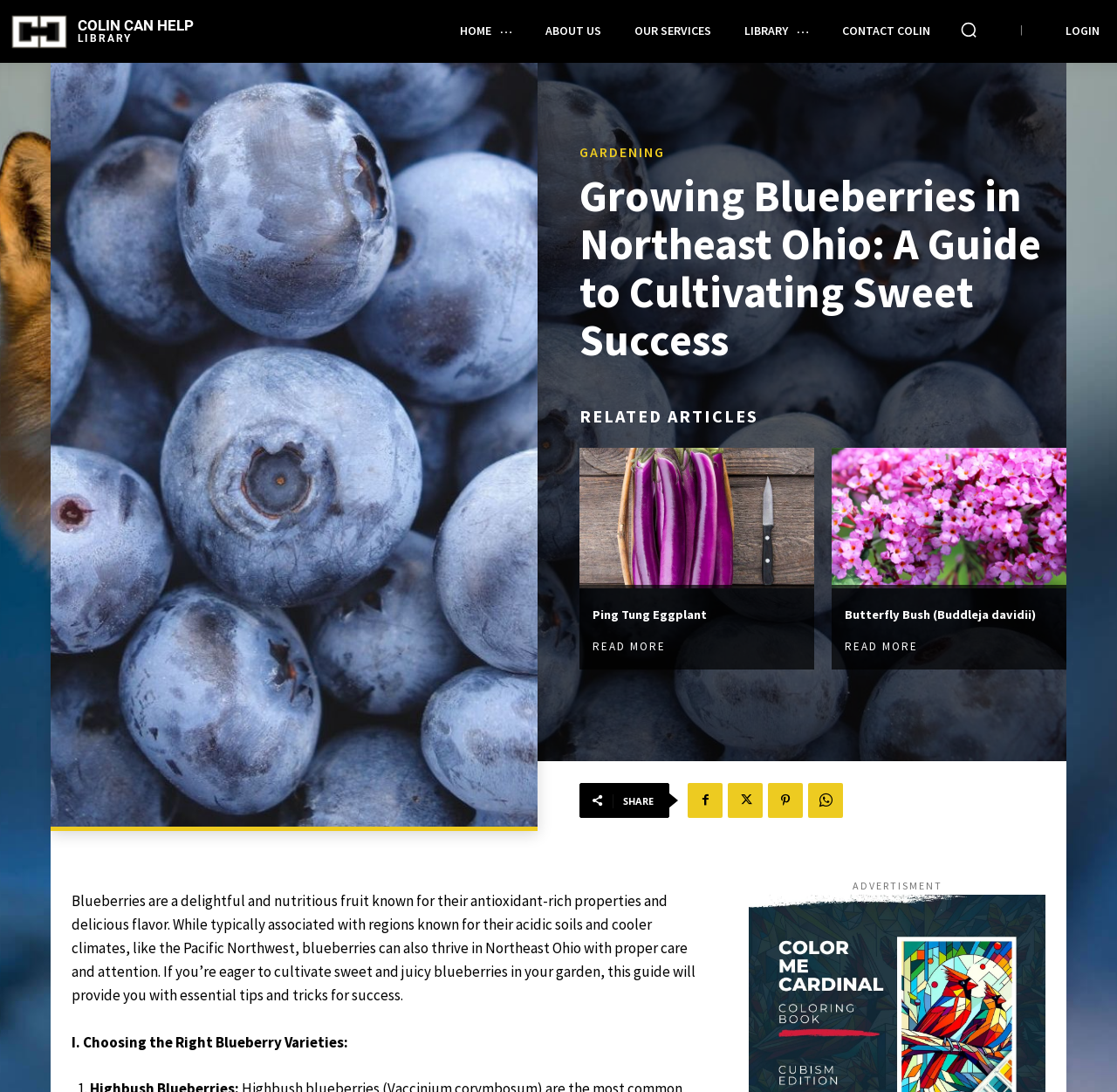Answer the following inquiry with a single word or phrase:
How many social media links are there?

4